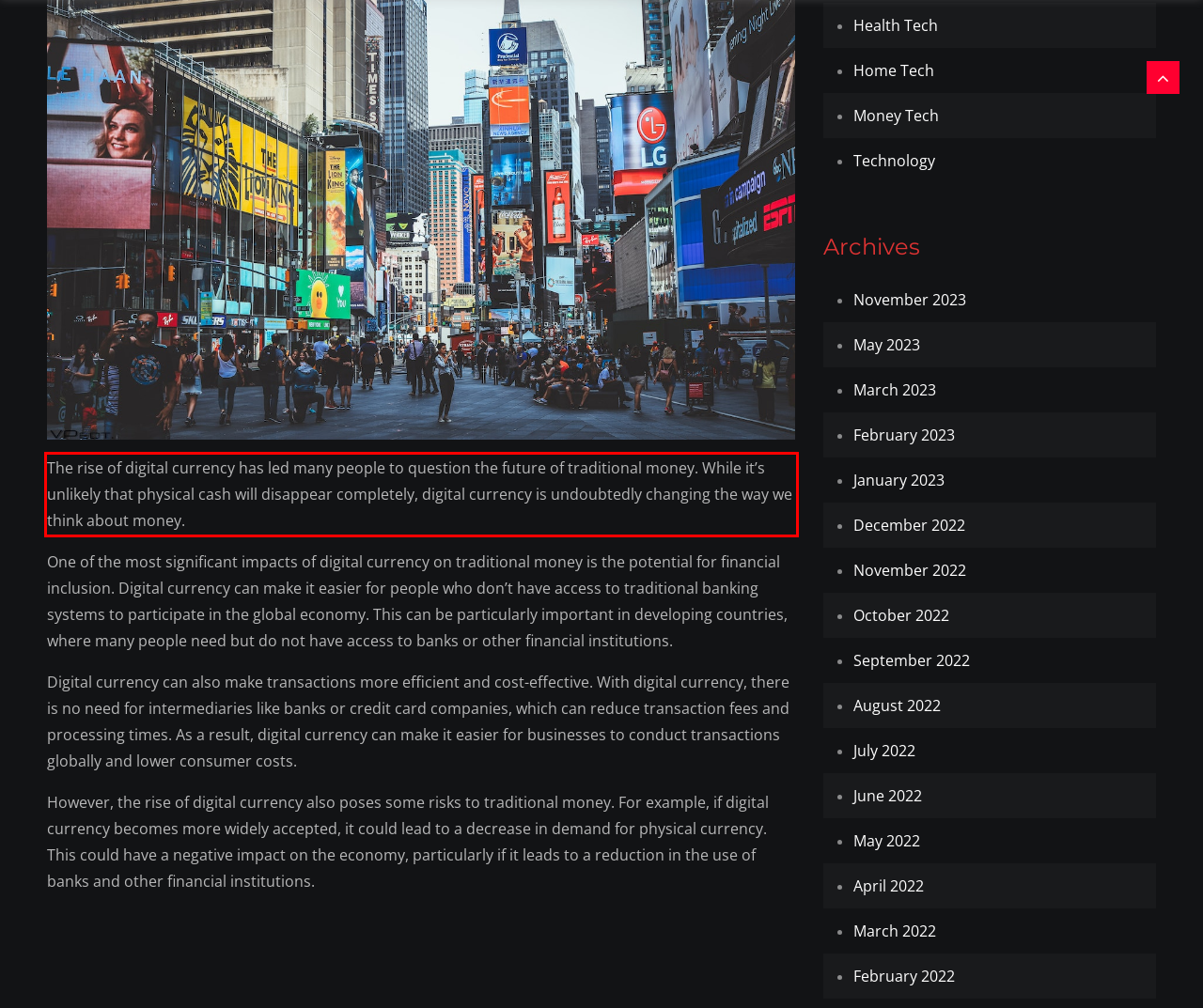Extract and provide the text found inside the red rectangle in the screenshot of the webpage.

The rise of digital currency has led many people to question the future of traditional money. While it’s unlikely that physical cash will disappear completely, digital currency is undoubtedly changing the way we think about money.